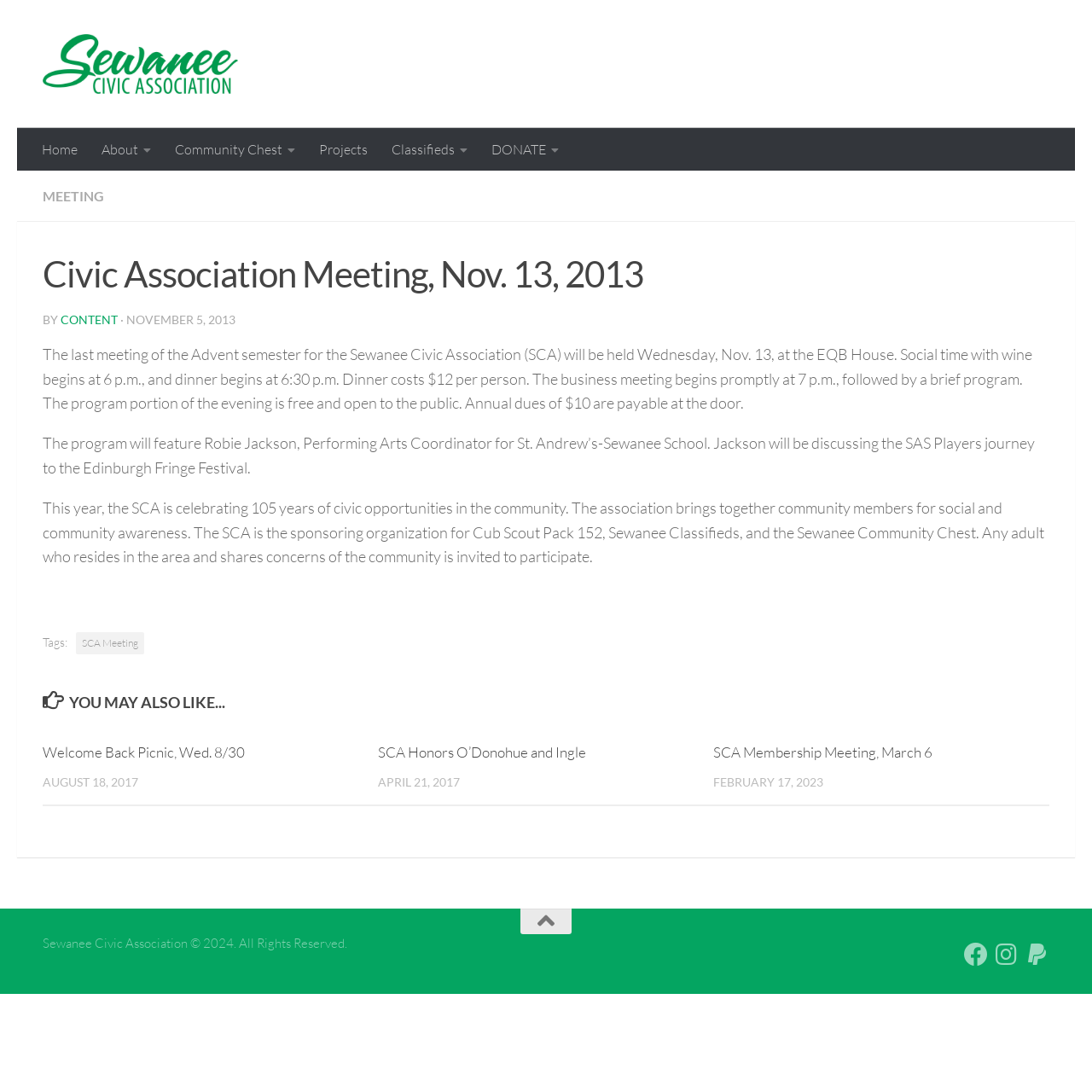Please identify the bounding box coordinates of the element that needs to be clicked to perform the following instruction: "Read the article about the Civic Association Meeting".

[0.039, 0.227, 0.961, 0.547]